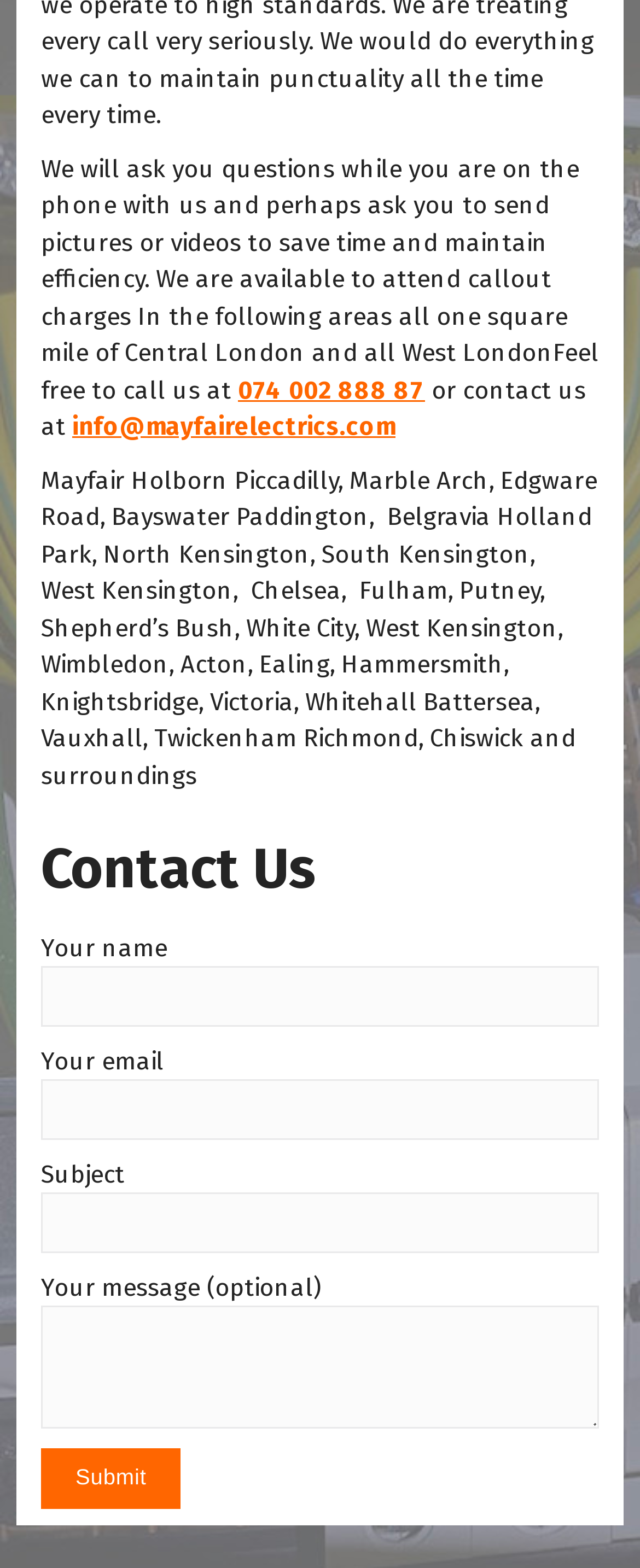Please determine the bounding box coordinates for the UI element described here. Use the format (top-left x, top-left y, bottom-right x, bottom-right y) with values bounded between 0 and 1: 074 002 888 87

[0.372, 0.239, 0.664, 0.258]